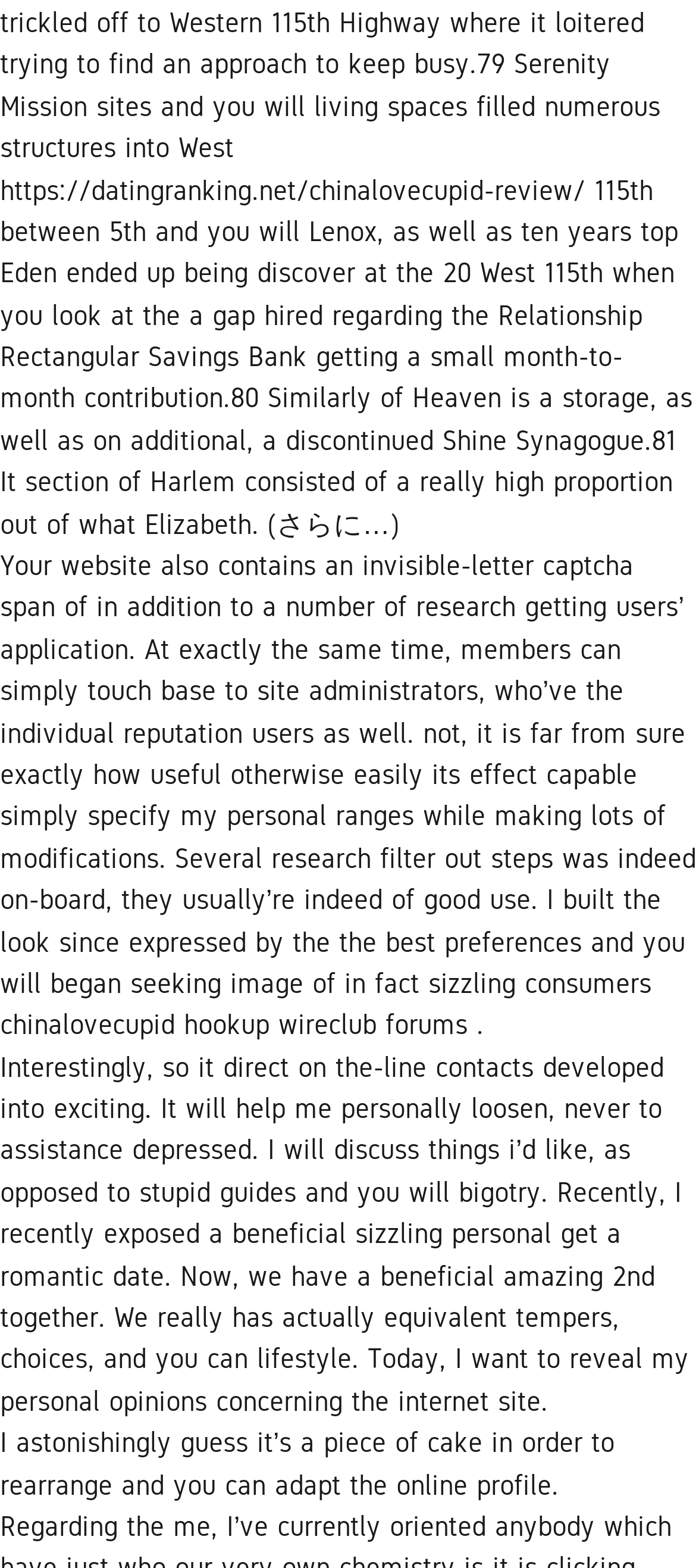What is the purpose of the website?
Please answer the question with a detailed response using the information from the screenshot.

Based on the text, it appears that the website is a dating platform, allowing users to create profiles, search for matches, and interact with each other.